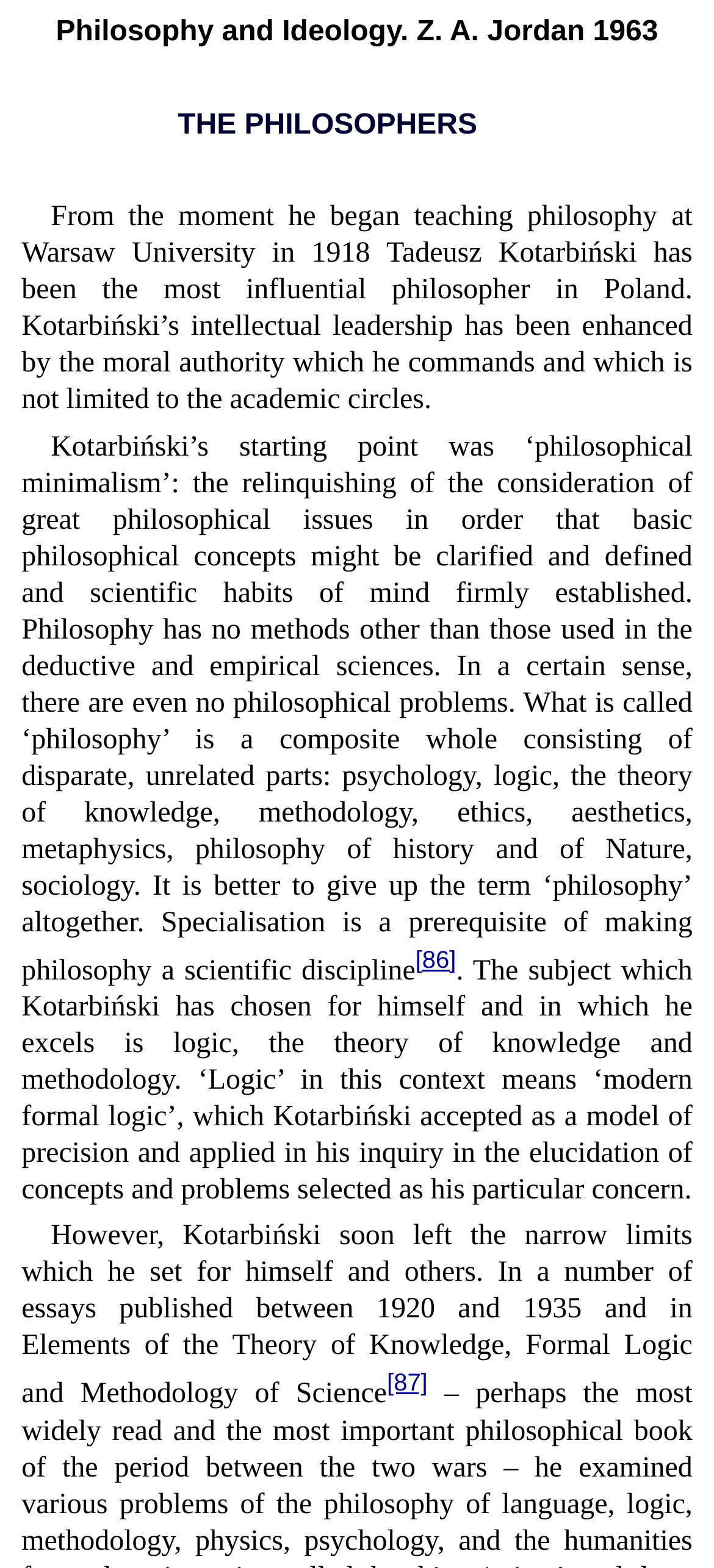What is Kotarbiński’s area of expertise?
Carefully analyze the image and provide a thorough answer to the question.

According to the text, 'The subject which Kotarbiński has chosen for himself and in which he excels is logic, the theory of knowledge and methodology.'